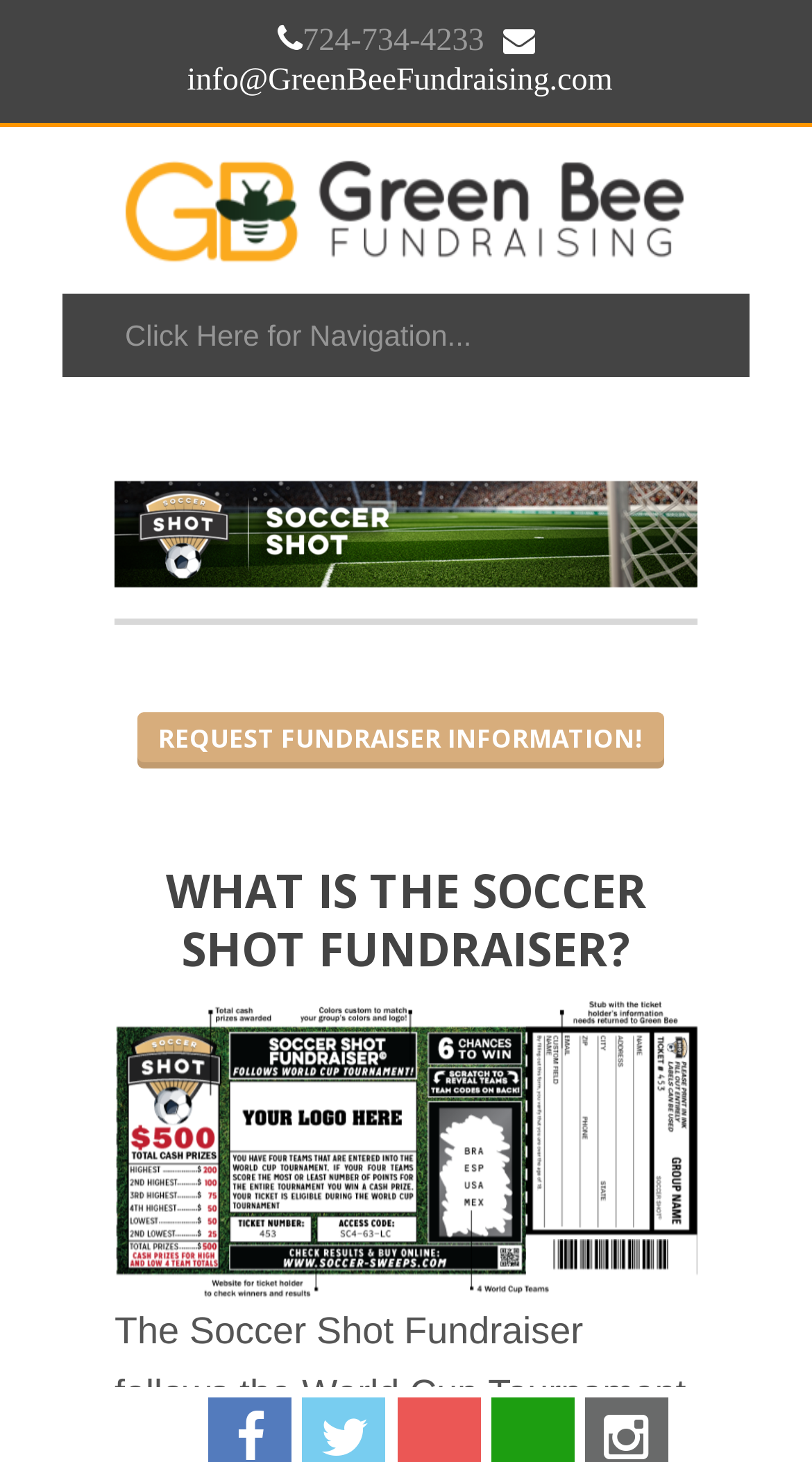Provide the bounding box coordinates for the specified HTML element described in this description: "parent_node: Click Here for Navigation...". The coordinates should be four float numbers ranging from 0 to 1, in the format [left, top, right, bottom].

[0.141, 0.087, 0.859, 0.2]